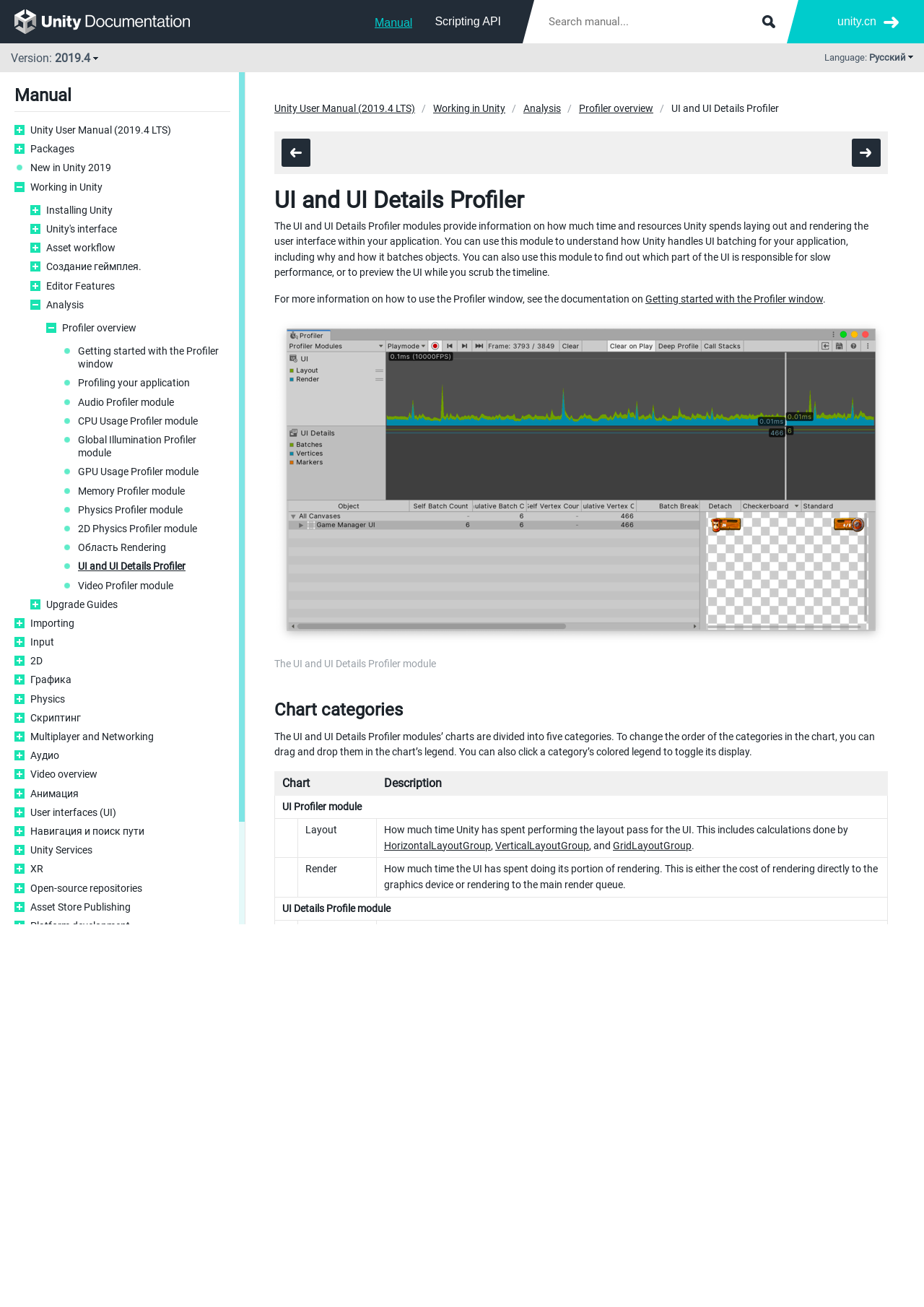Please find and report the bounding box coordinates of the element to click in order to perform the following action: "Click the 'News' link". The coordinates should be expressed as four float numbers between 0 and 1, in the format [left, top, right, bottom].

None